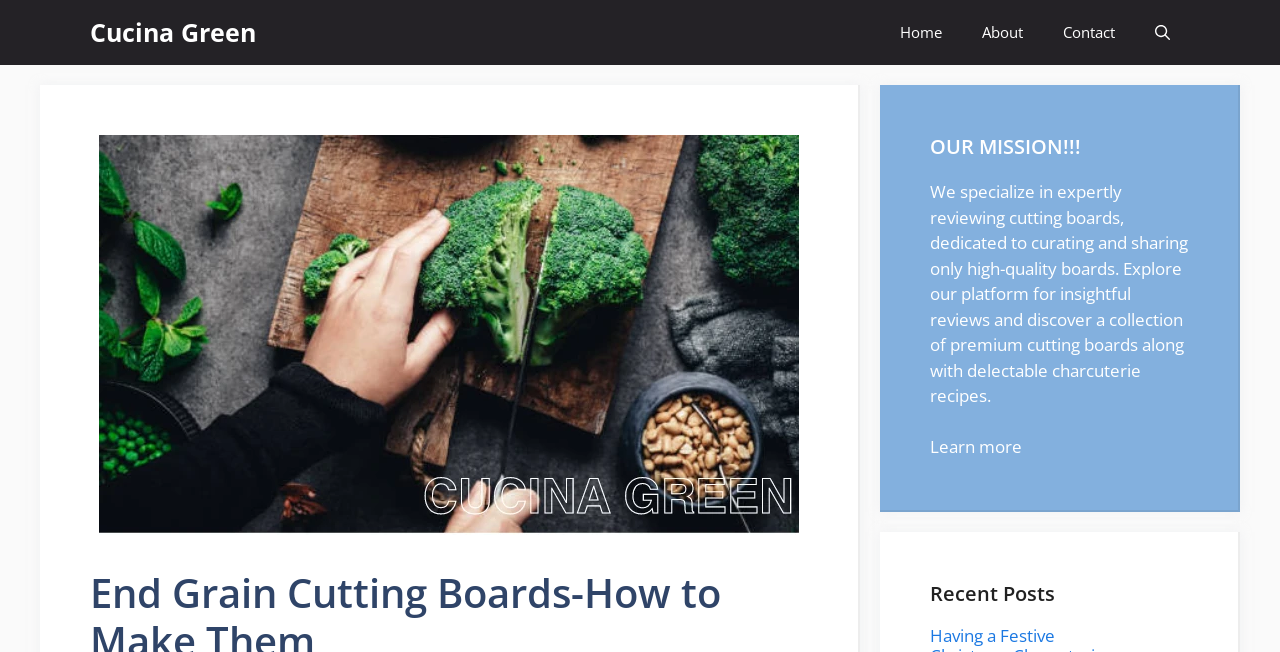Mark the bounding box of the element that matches the following description: "Home".

[0.688, 0.0, 0.752, 0.1]